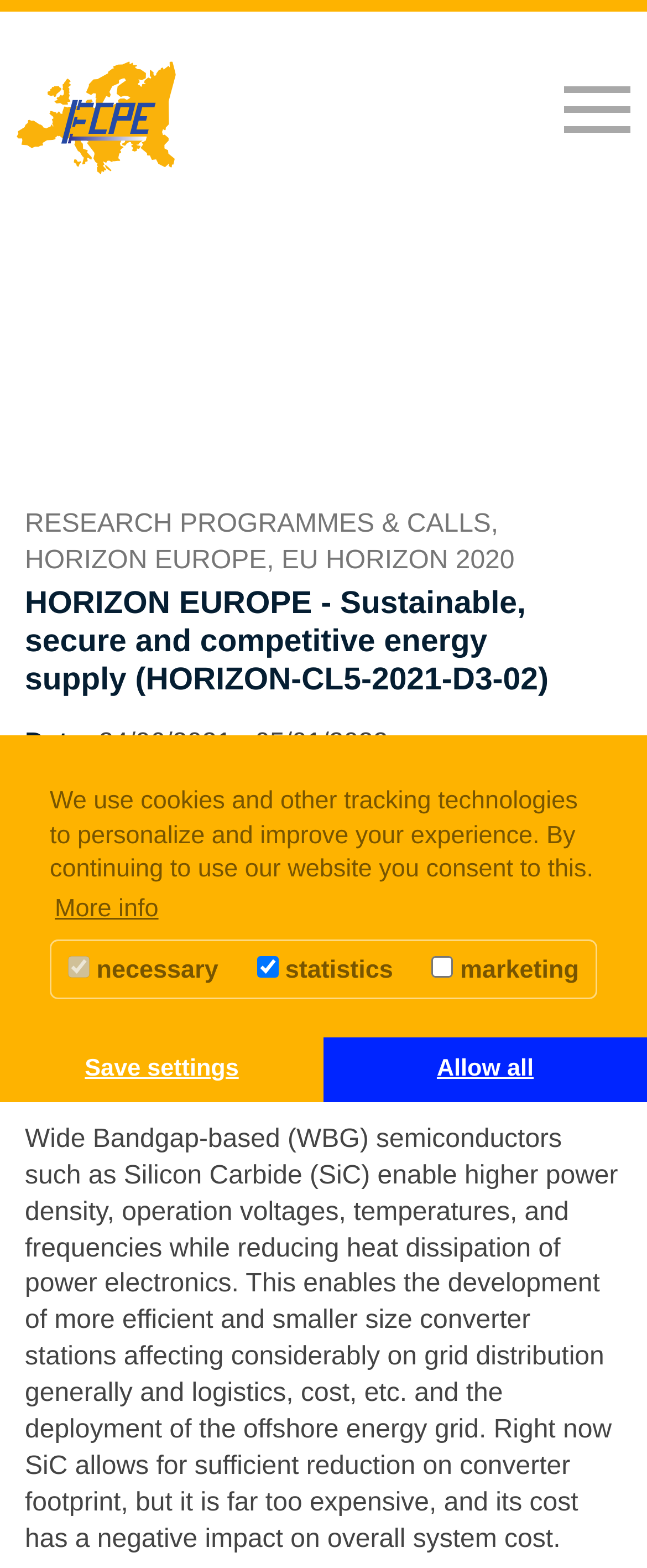Give a one-word or one-phrase response to the question:
What is the current status of Silicon Carbide (SiC) in terms of cost?

Too expensive